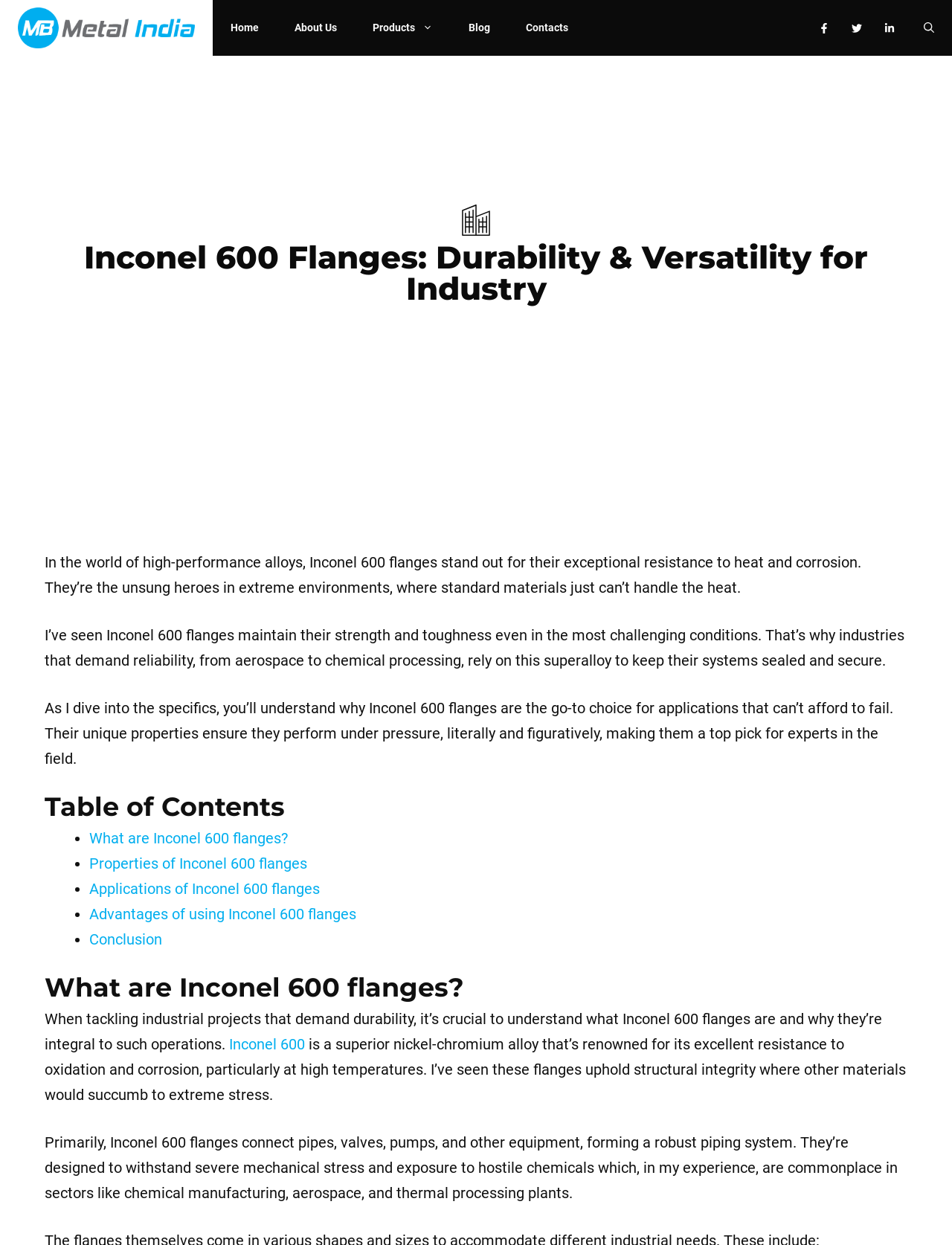What is the primary material of Inconel 600 flanges?
Based on the image, answer the question with as much detail as possible.

Based on the webpage content, specifically the section 'What are Inconel 600 flanges?', it is mentioned that Inconel 600 is a superior nickel-chromium alloy that’s renowned for its excellent resistance to oxidation and corrosion, particularly at high temperatures.